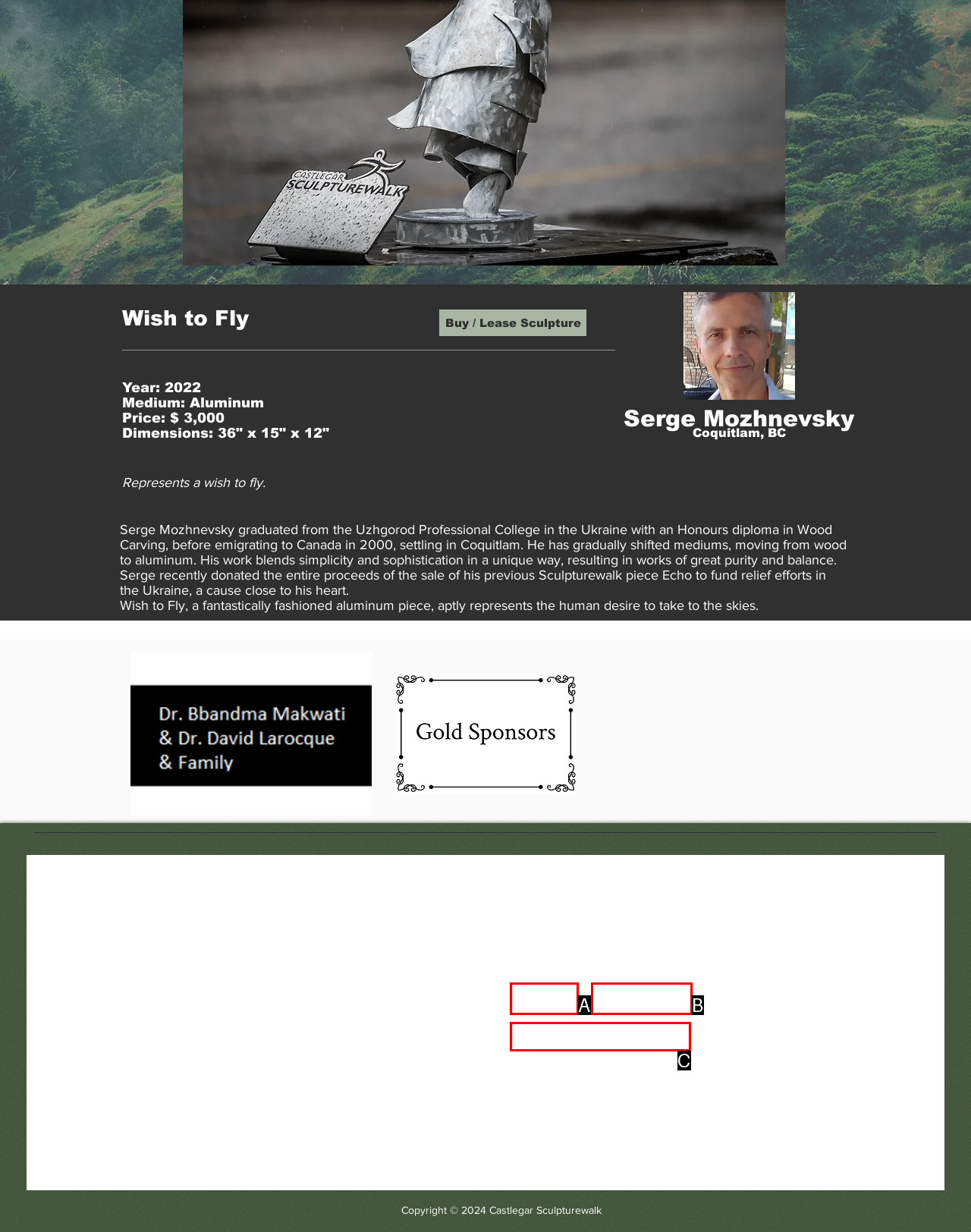Determine which HTML element corresponds to the description: aria-label="Email" name="email" placeholder="Email". Provide the letter of the correct option.

B